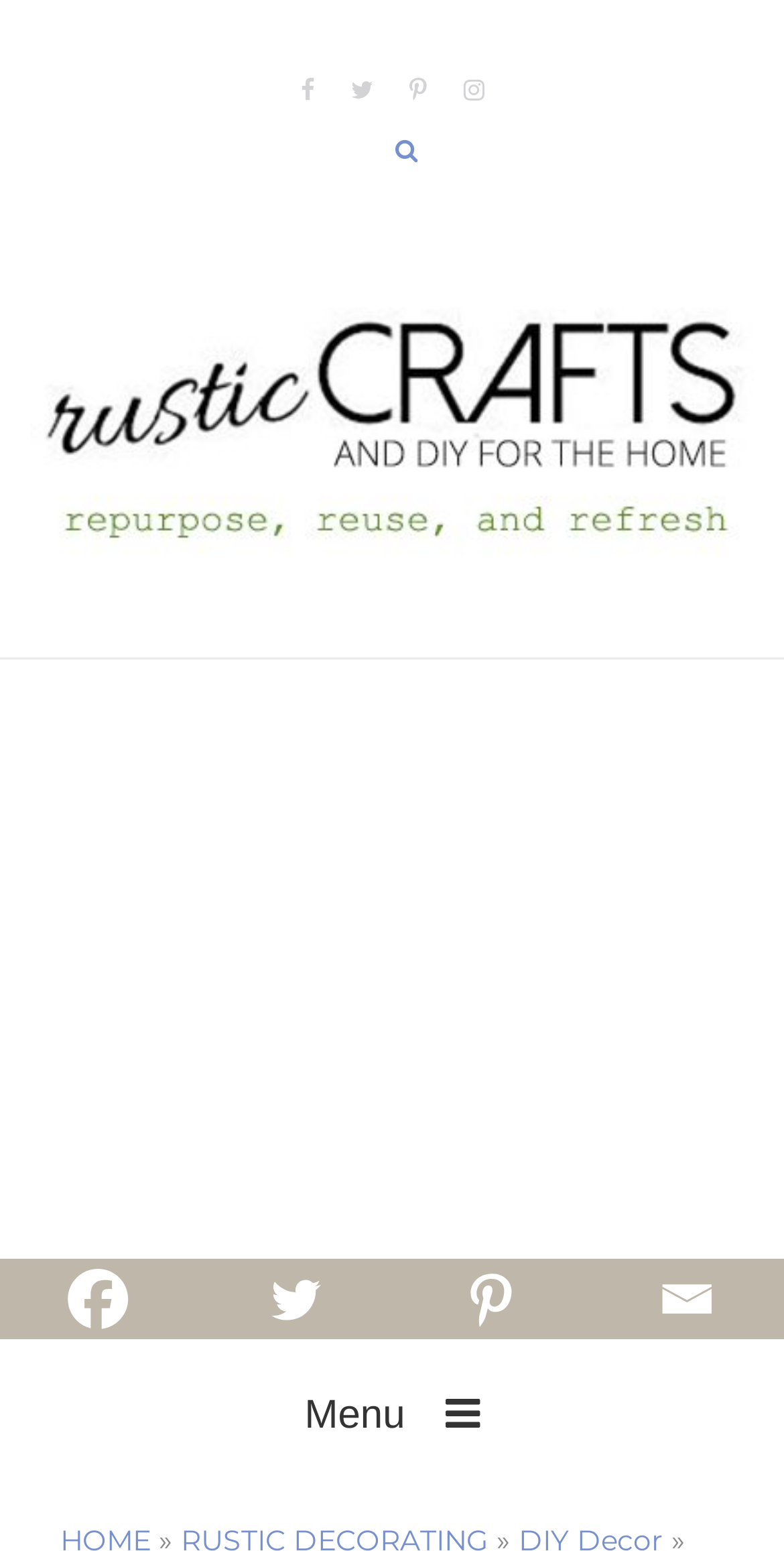Please find the bounding box for the UI element described by: "aria-label="Email" title="Email"".

[0.75, 0.812, 1.0, 0.863]